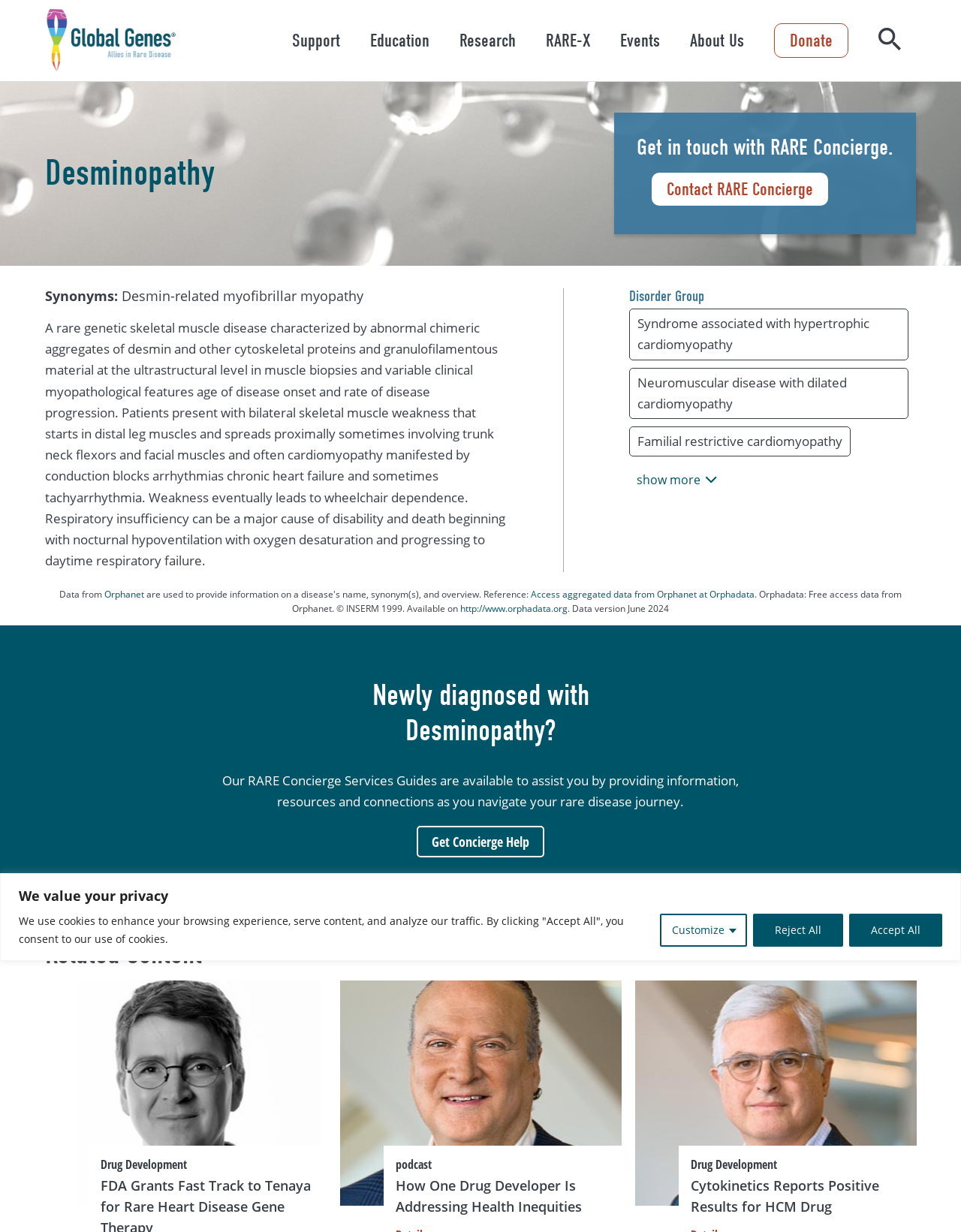Please locate the bounding box coordinates for the element that should be clicked to achieve the following instruction: "Get in touch with RARE Concierge". Ensure the coordinates are given as four float numbers between 0 and 1, i.e., [left, top, right, bottom].

[0.678, 0.14, 0.862, 0.167]